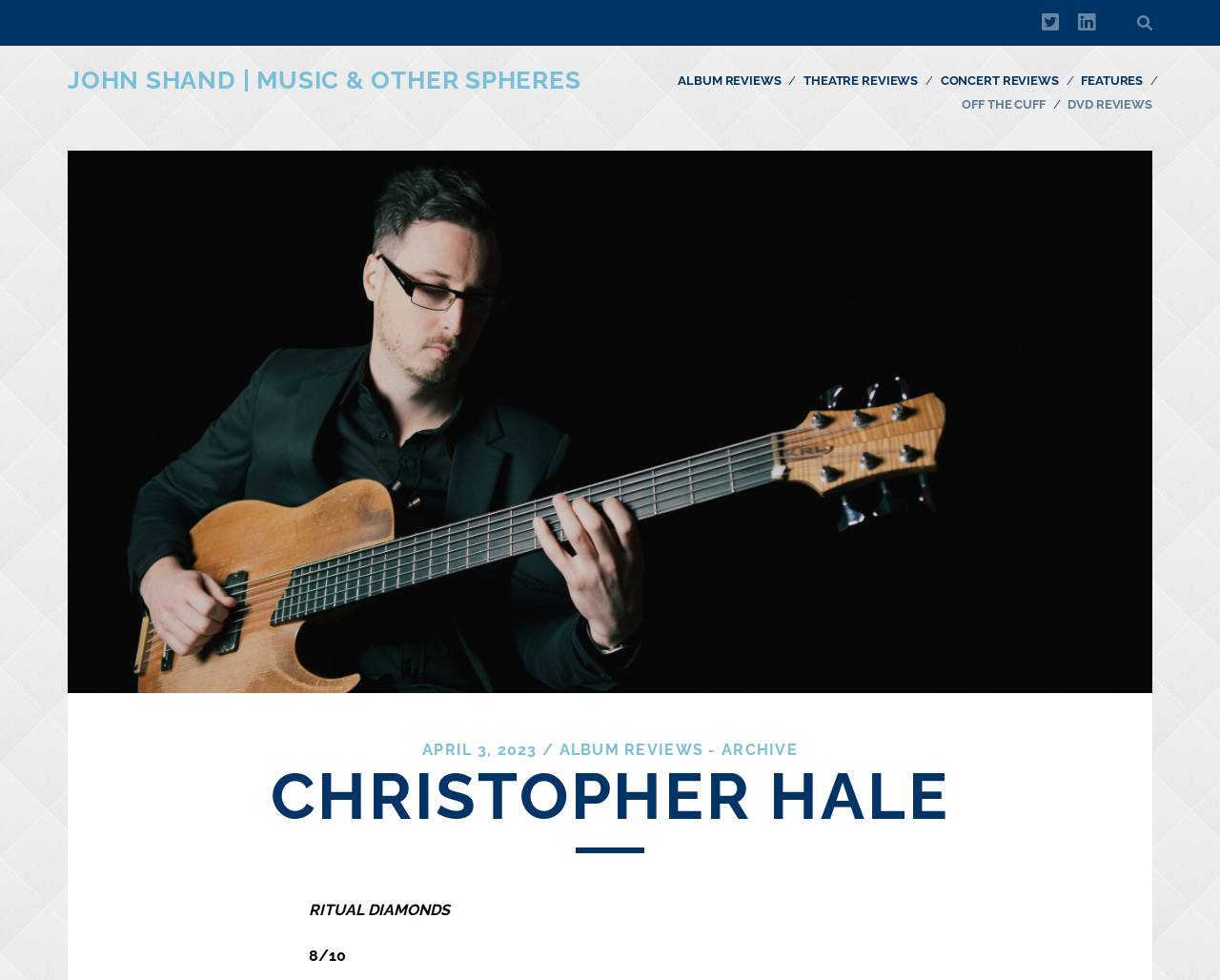Explain the webpage in detail, including its primary components.

The webpage appears to be a music review website, with a focus on album reviews. At the top right corner, there are social media links to Twitter and LinkedIn, represented by their respective icons. Below these icons, there is a navigation menu with links to different sections of the website, including Album Reviews, Theatre Reviews, Concert Reviews, Features, and more.

On the left side of the page, there is a heading with the name "CHRISTOPHER HALE" and a subheading that reads "RITUAL DIAMONDS 8/10". This suggests that the current page is a review of an album titled "RITUAL DIAMONDS" by Christopher Hale, with a rating of 8 out of 10.

Above the album title, there is a date "APRIL 3, 2023" followed by a slash, which may indicate the publication date of the review. To the right of the date, there is a link to the Album Reviews archive.

The overall layout of the page is organized, with clear headings and concise text, making it easy to navigate and find specific information.